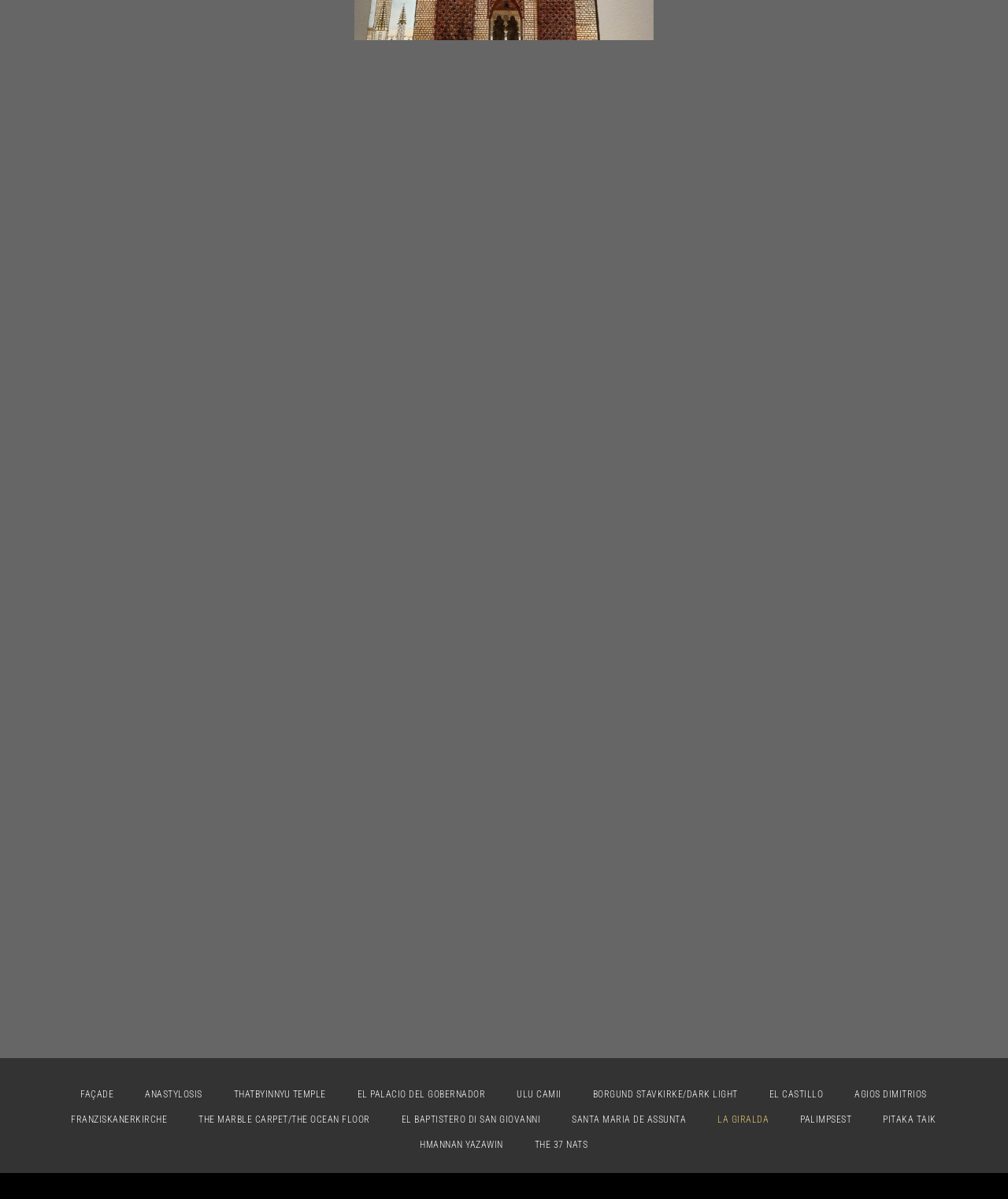Can you pinpoint the bounding box coordinates for the clickable element required for this instruction: "learn about La-Giralda"? The coordinates should be four float numbers between 0 and 1, i.e., [left, top, right, bottom].

[0.7, 0.923, 0.774, 0.941]